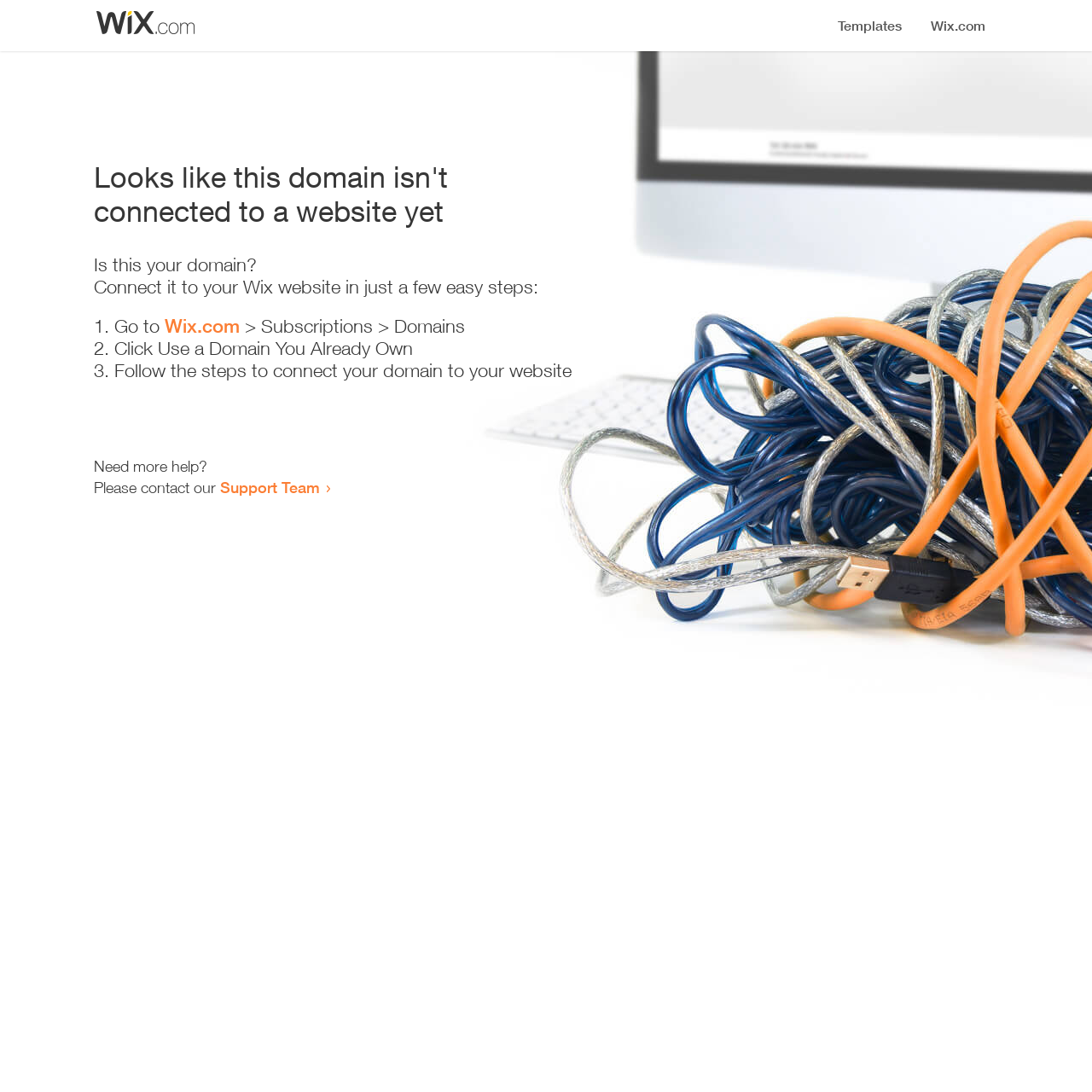What is the current status of the domain?
Provide an in-depth and detailed explanation in response to the question.

The webpage displays a heading that says 'Looks like this domain isn't connected to a website yet', indicating that the domain is not currently connected to a website.